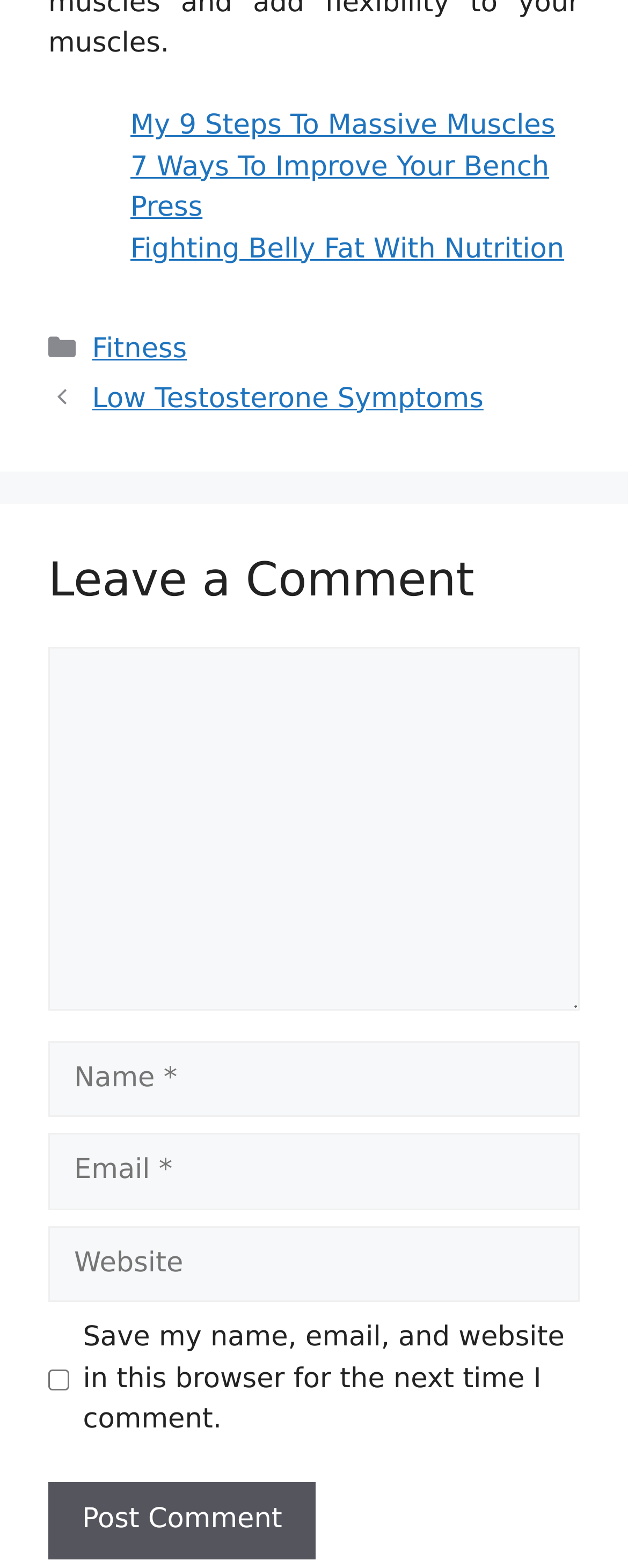Provide the bounding box coordinates of the area you need to click to execute the following instruction: "Select the Fitness category".

[0.147, 0.213, 0.298, 0.233]